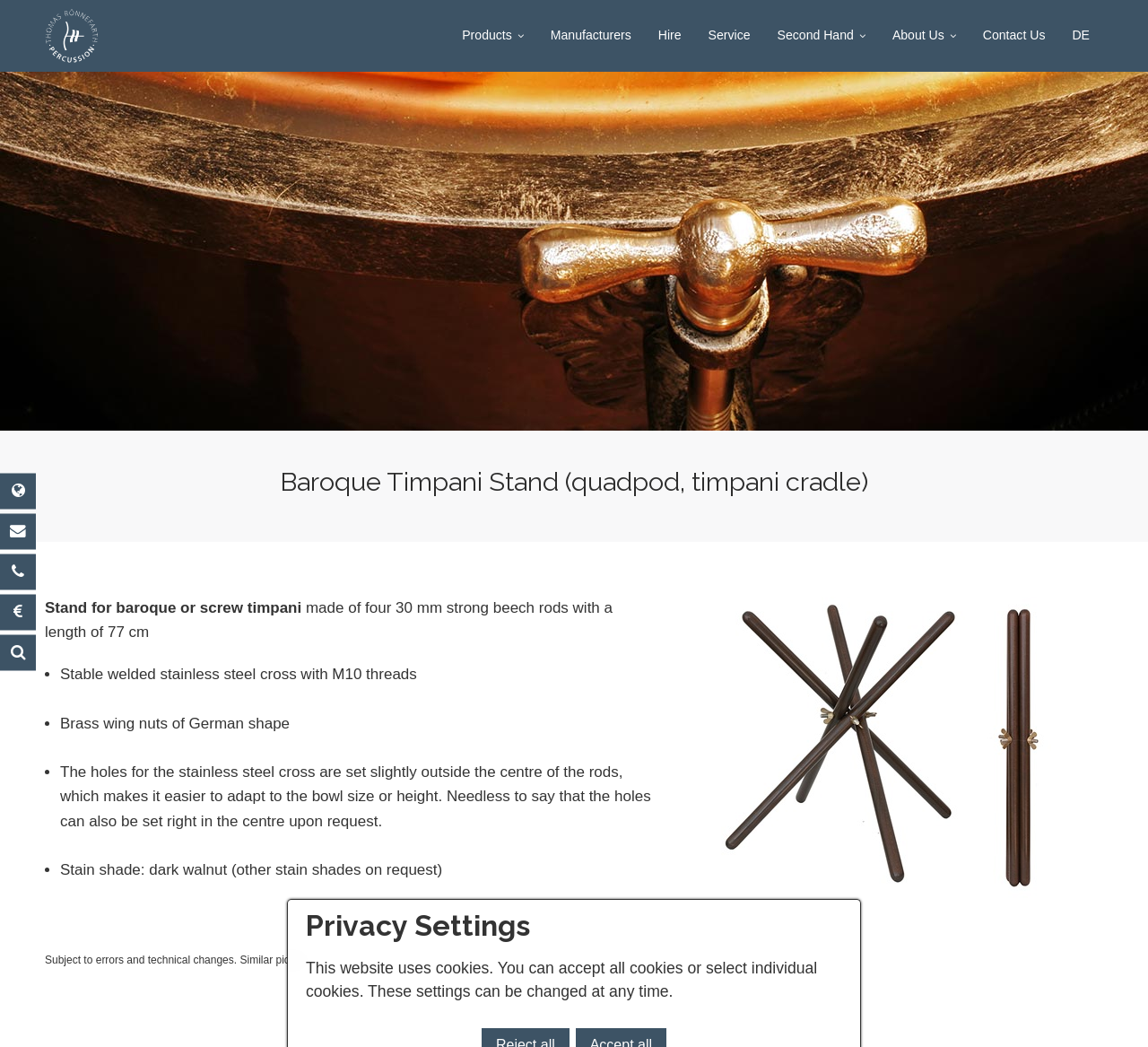What type of material is the timpani stand made of?
Analyze the screenshot and provide a detailed answer to the question.

According to the webpage, the timpani stand is made of four 30 mm strong beech rods with a length of 77 cm.